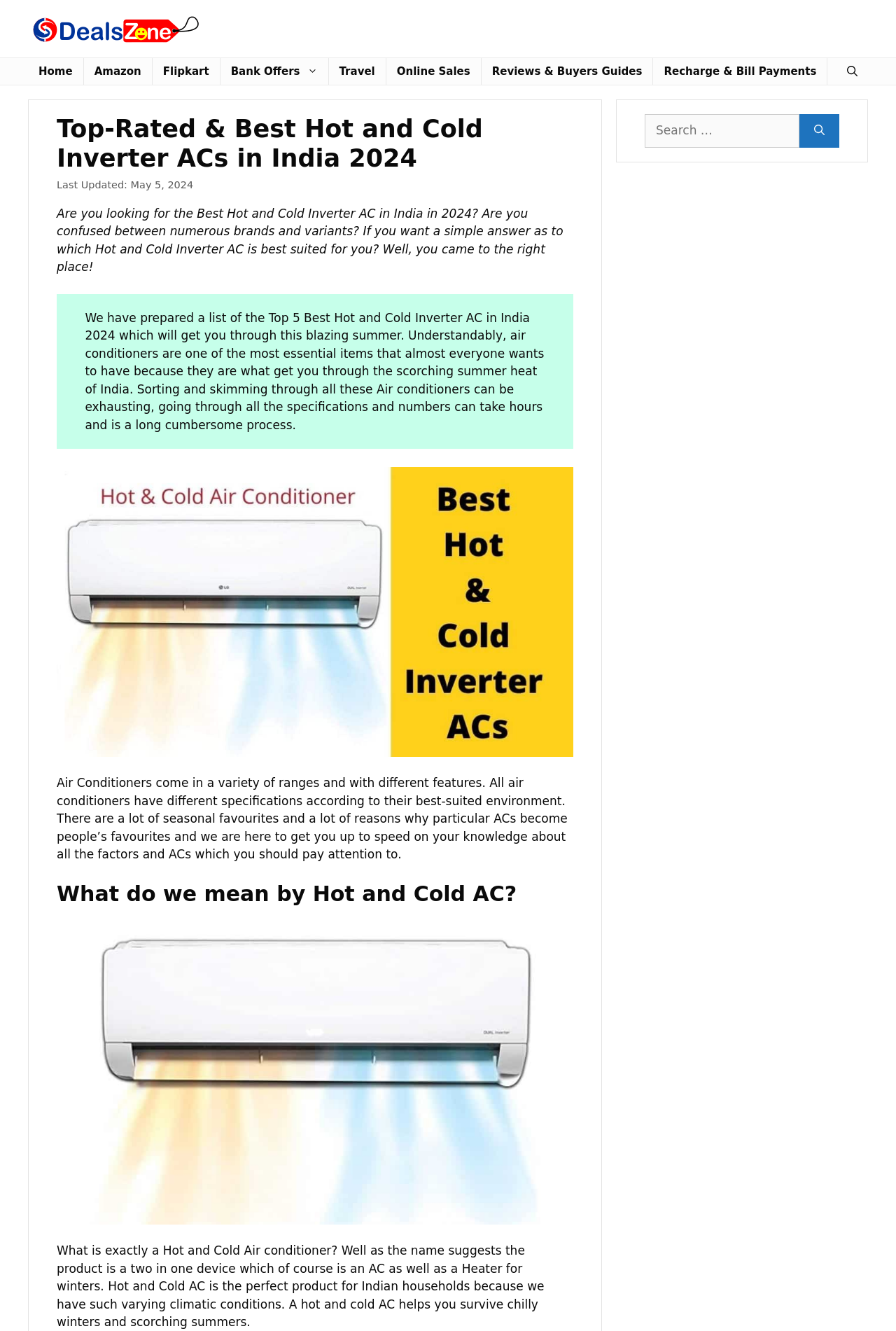Please indicate the bounding box coordinates for the clickable area to complete the following task: "Click on the 'CashBack Offers, Discount Coupons, Bank Offers & Promo Codes' link". The coordinates should be specified as four float numbers between 0 and 1, i.e., [left, top, right, bottom].

[0.031, 0.016, 0.227, 0.026]